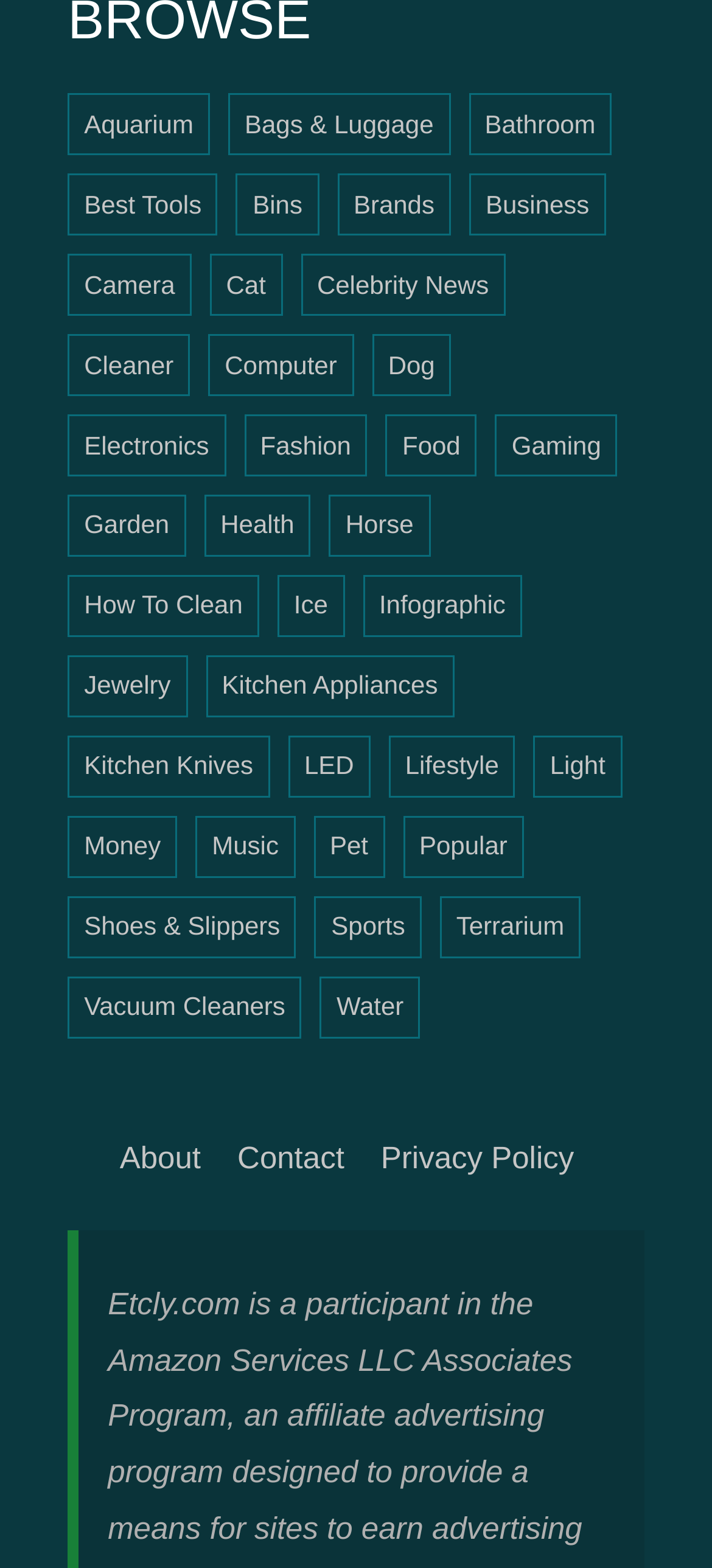Determine the bounding box coordinates of the area to click in order to meet this instruction: "Explore Electronics".

[0.095, 0.264, 0.317, 0.303]